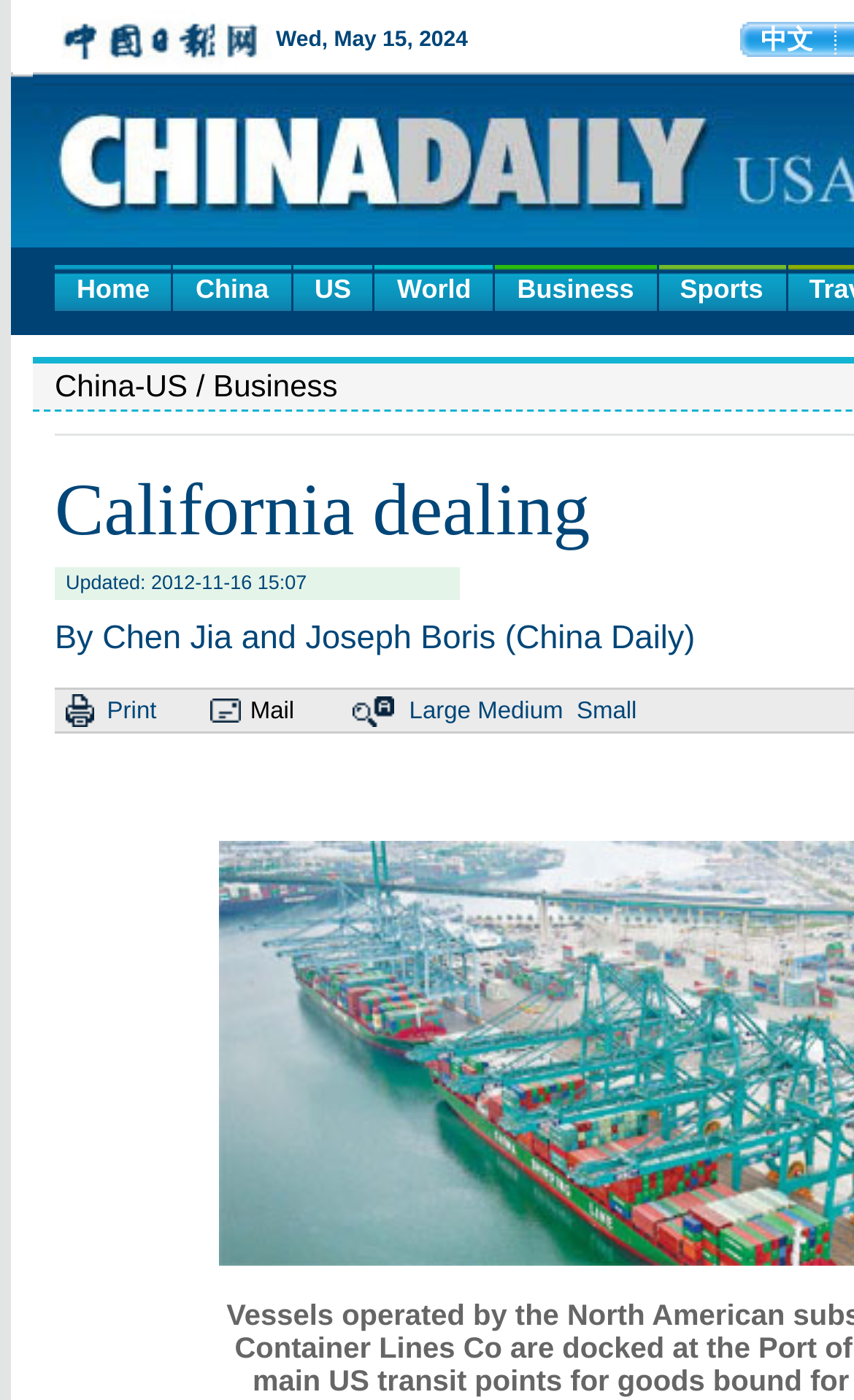Detail the various sections and features of the webpage.

The webpage appears to be a news article page, with a focus on business news related to China and the US. At the top of the page, there is a navigation menu with links to different sections, including "Home", "China", "US", "World", "Business", and "Sports". 

Below the navigation menu, there is a heading that reads "China-US / Business", indicating the topic of the article. The article's update time, "Updated: 2012-11-16 15:07", is displayed below the heading. 

To the right of the update time, there are several icons and links, including a print icon, a mail icon, and options to adjust the font size. 

The main content of the article is not explicitly described in the accessibility tree, but based on the meta description, it appears to discuss the potential appeal of California to Chinese capital, with a specific figure of $60 billion mentioned.